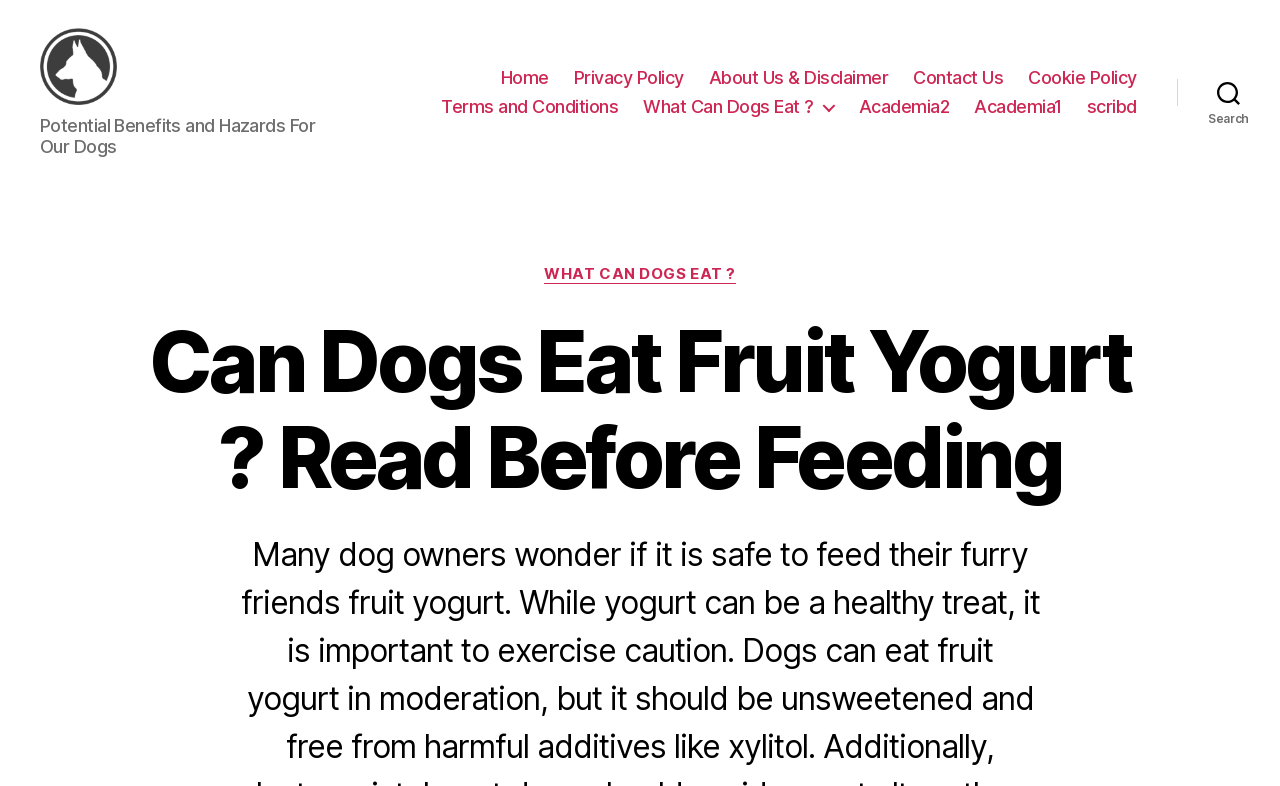Could you specify the bounding box coordinates for the clickable section to complete the following instruction: "read the 'What Can Dogs Eat?' category"?

[0.425, 0.354, 0.575, 0.379]